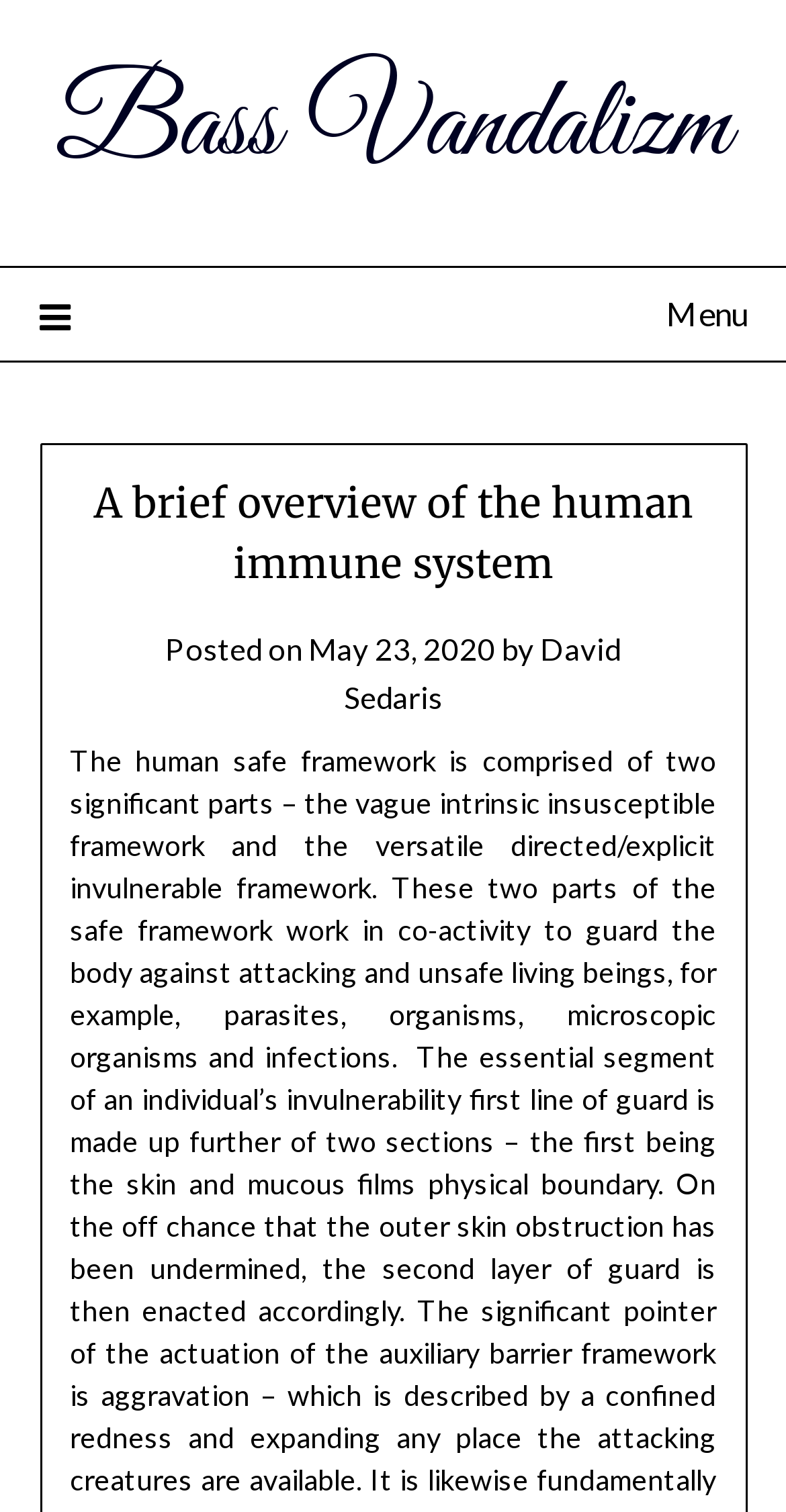Extract the top-level heading from the webpage and provide its text.

A brief overview of the human immune system